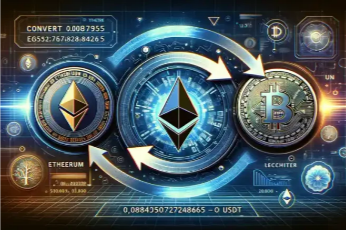What is the current value of Ethereum in USDT?
Answer the question with a detailed and thorough explanation.

Below Ethereum, more details specify its current value in USDT, marked as 0.08843507272784665, illustrating the dynamic nature of the cryptocurrency market.